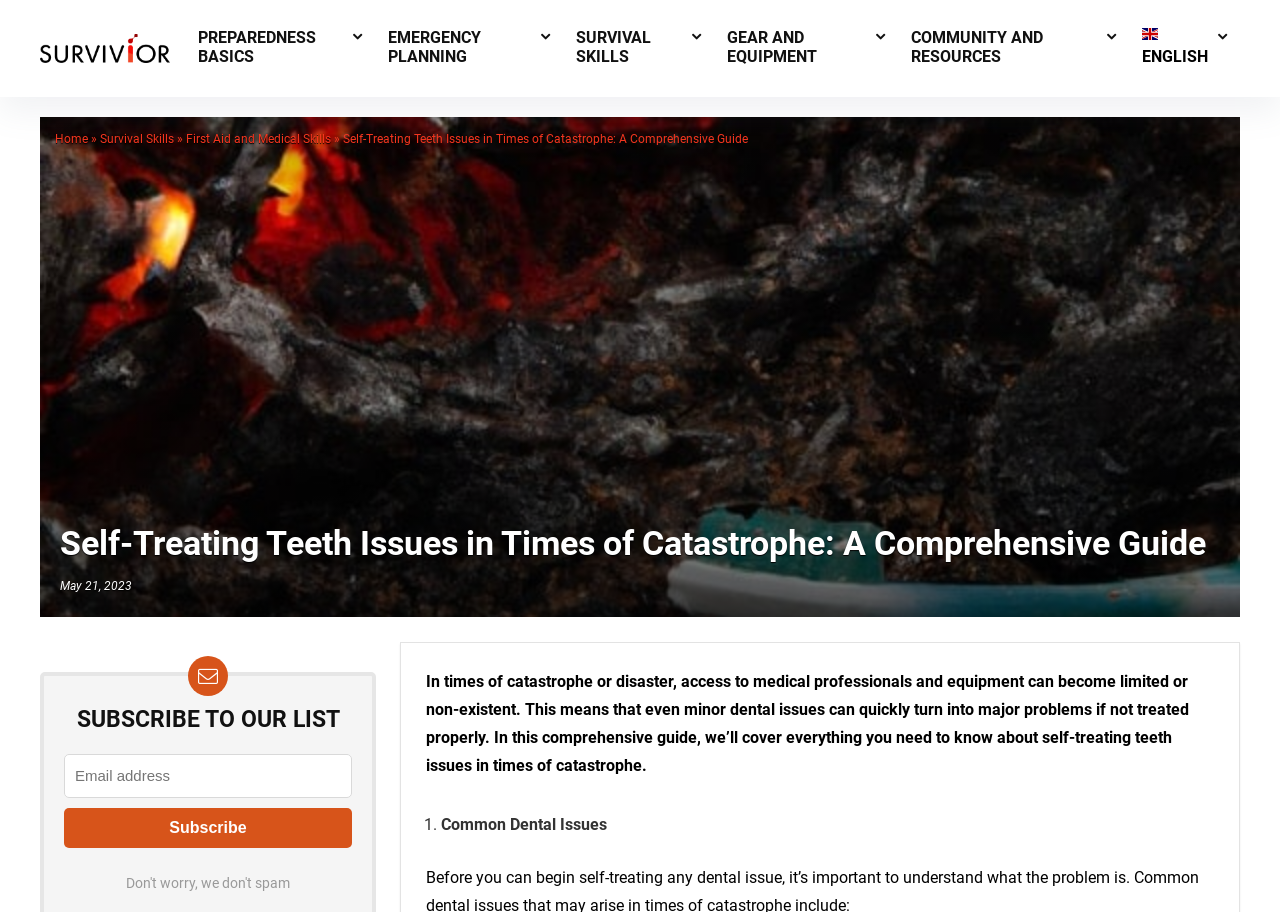Find the coordinates for the bounding box of the element with this description: "First Aid and Medical Skills".

[0.145, 0.145, 0.259, 0.16]